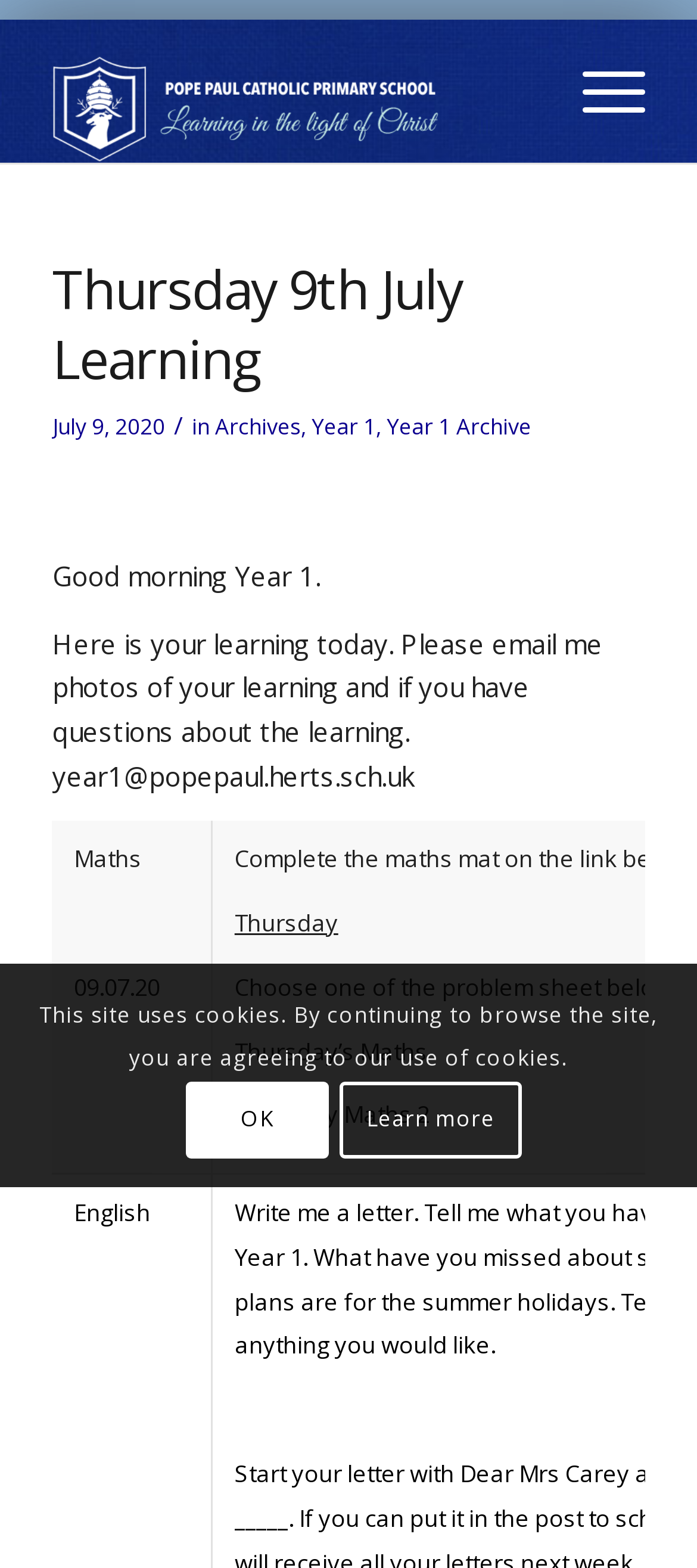Give a detailed account of the webpage's layout and content.

The webpage is about Thursday 9th July Learning at Pope Paul Primary. At the top left, there is a logo of Pope Paul Primary, which is an image linked to the school's website. Next to the logo, there is a link to the school's website. On the top right, there is another link, but its purpose is unclear.

Below the top section, there is a header that spans the entire width of the page. The header contains the title "Thursday 9th July Learning" and a link to the same title. Below the title, there is a time element showing the date "July 9, 2020". Following the date, there are links to "Archives" and "Year 1" with a separator in between.

The main content of the page starts with a greeting "Good morning Year 1." followed by a paragraph of text explaining the learning activities for the day. The text also includes an email address "year1@popepaul.herts.sch.uk" where students can send photos of their learning and ask questions.

Below the main text, there is a grid cell containing links to maths learning activities, including "Thursday", "Thursday’s Maths", and "Thursday Maths 2".

At the bottom of the page, there is a notice about the site using cookies, and two links "OK" and "Learn more" to manage cookie settings.